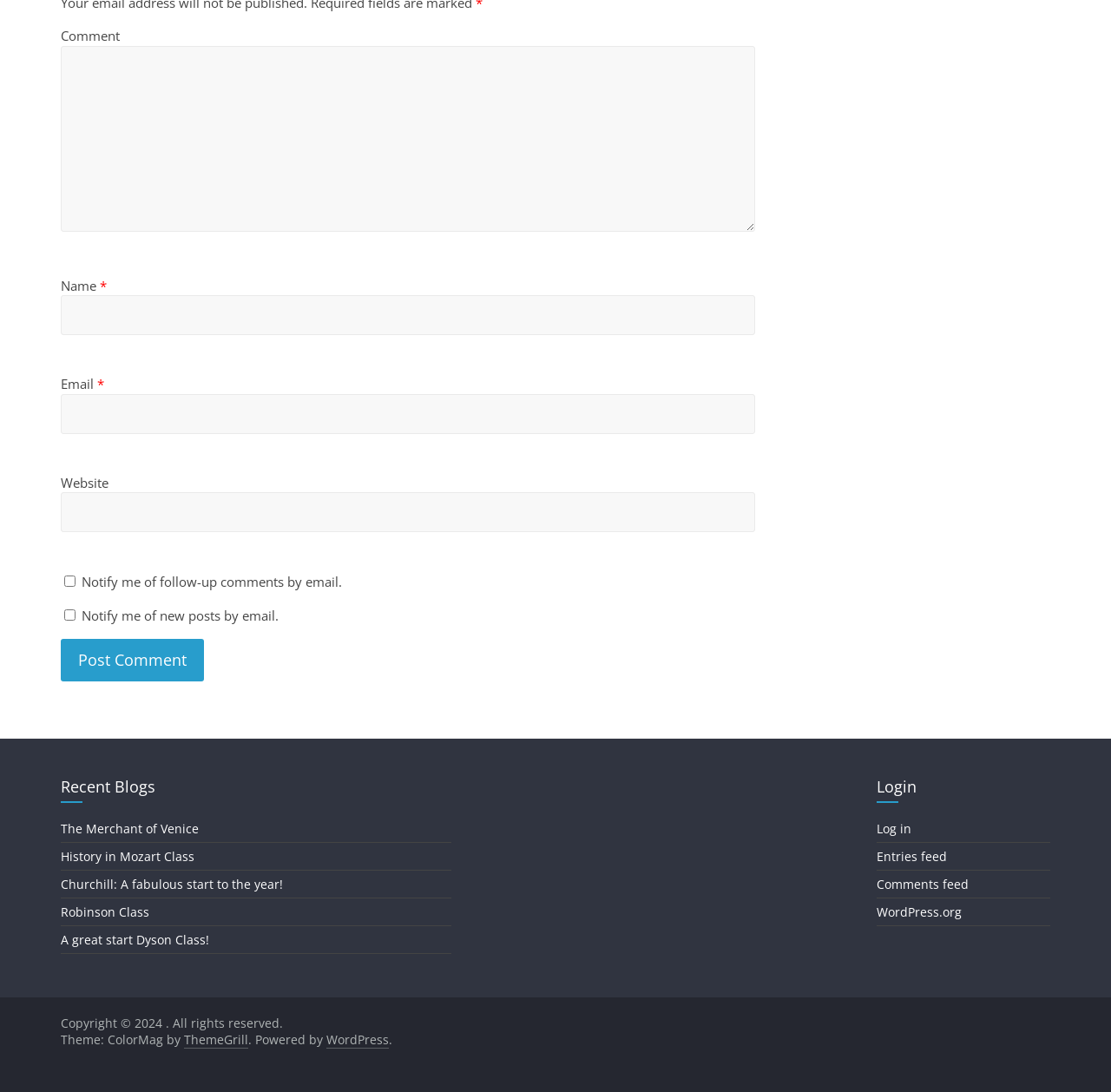What is the title of the section that contains the links 'The Merchant of Venice', 'History in Mozart Class', etc.?
Please provide a single word or phrase as the answer based on the screenshot.

Recent Blogs